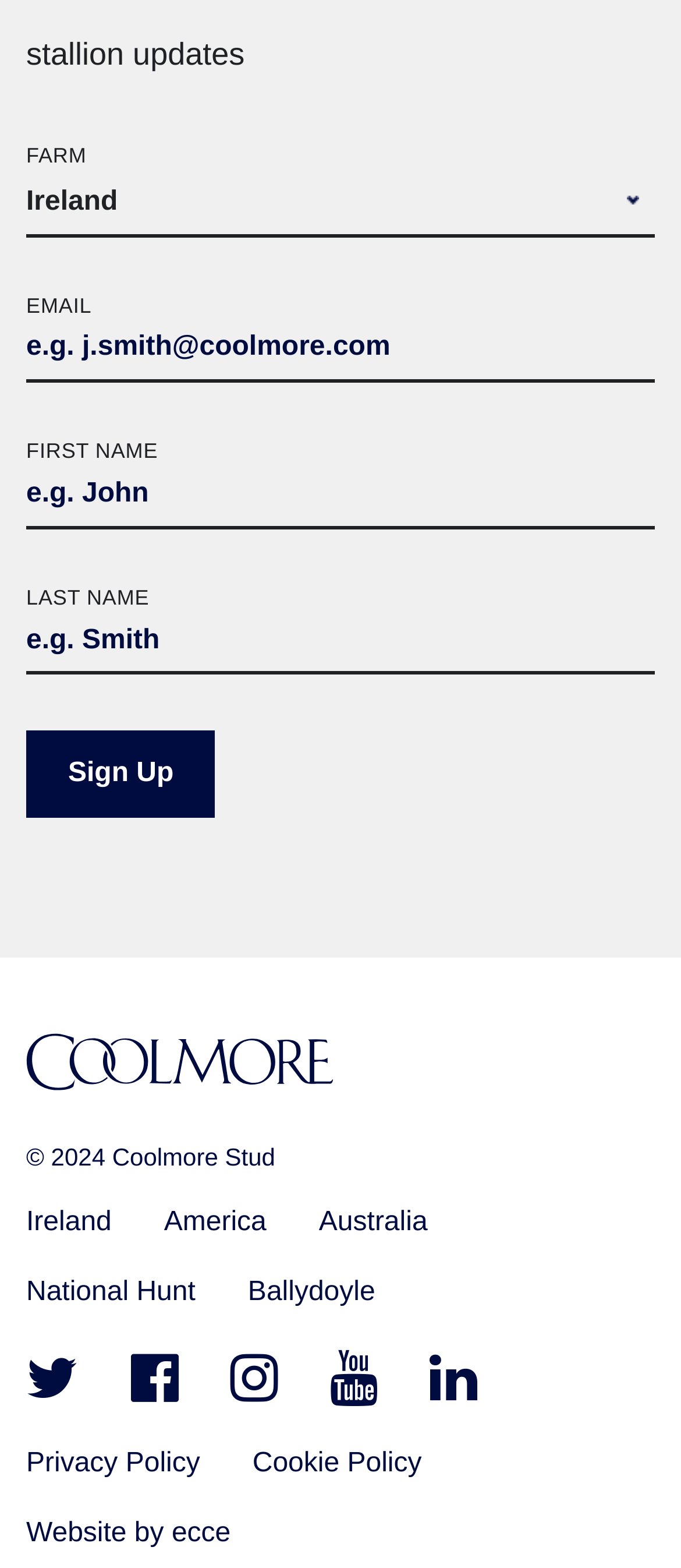Give a one-word or one-phrase response to the question: 
What is the text of the copyright statement?

© 2024 Coolmore Stud